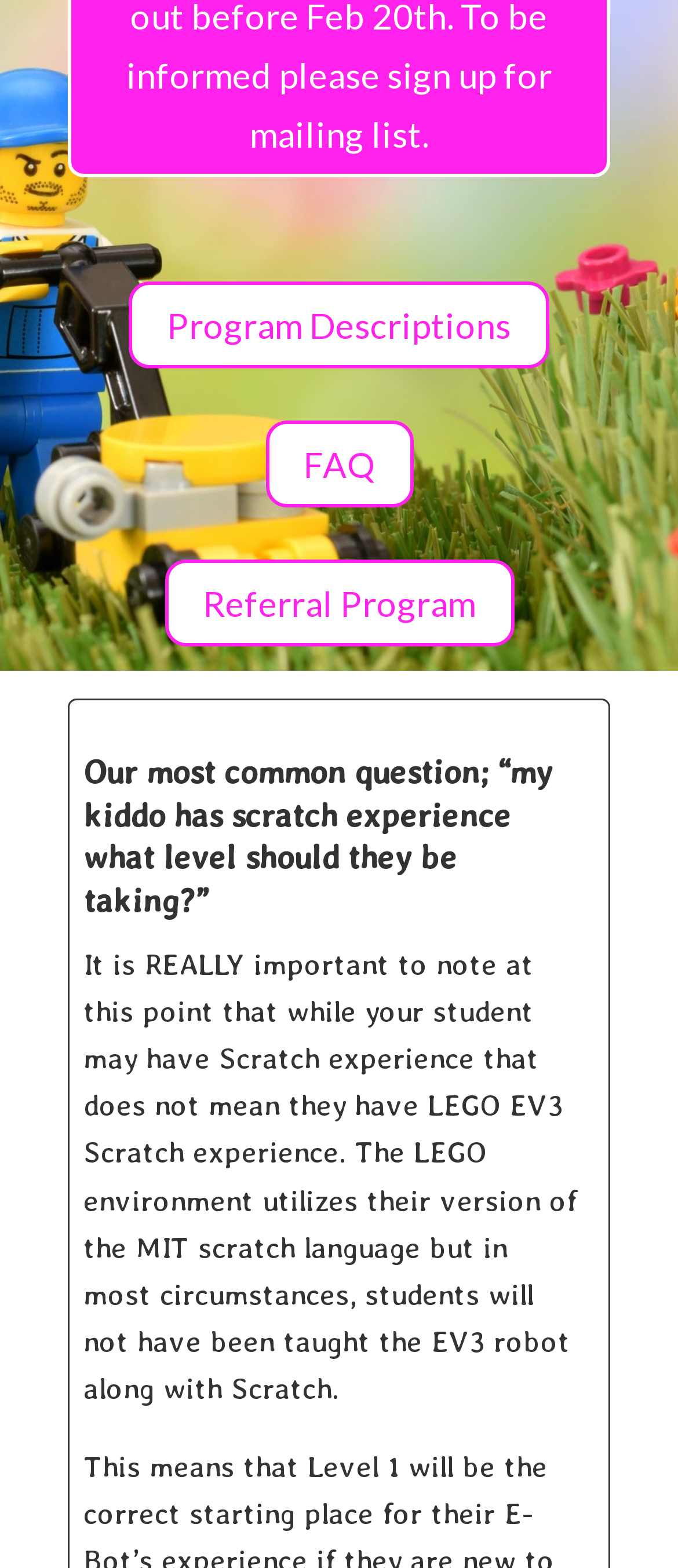Extract the bounding box coordinates for the described element: "FAQ". The coordinates should be represented as four float numbers between 0 and 1: [left, top, right, bottom].

[0.391, 0.268, 0.609, 0.323]